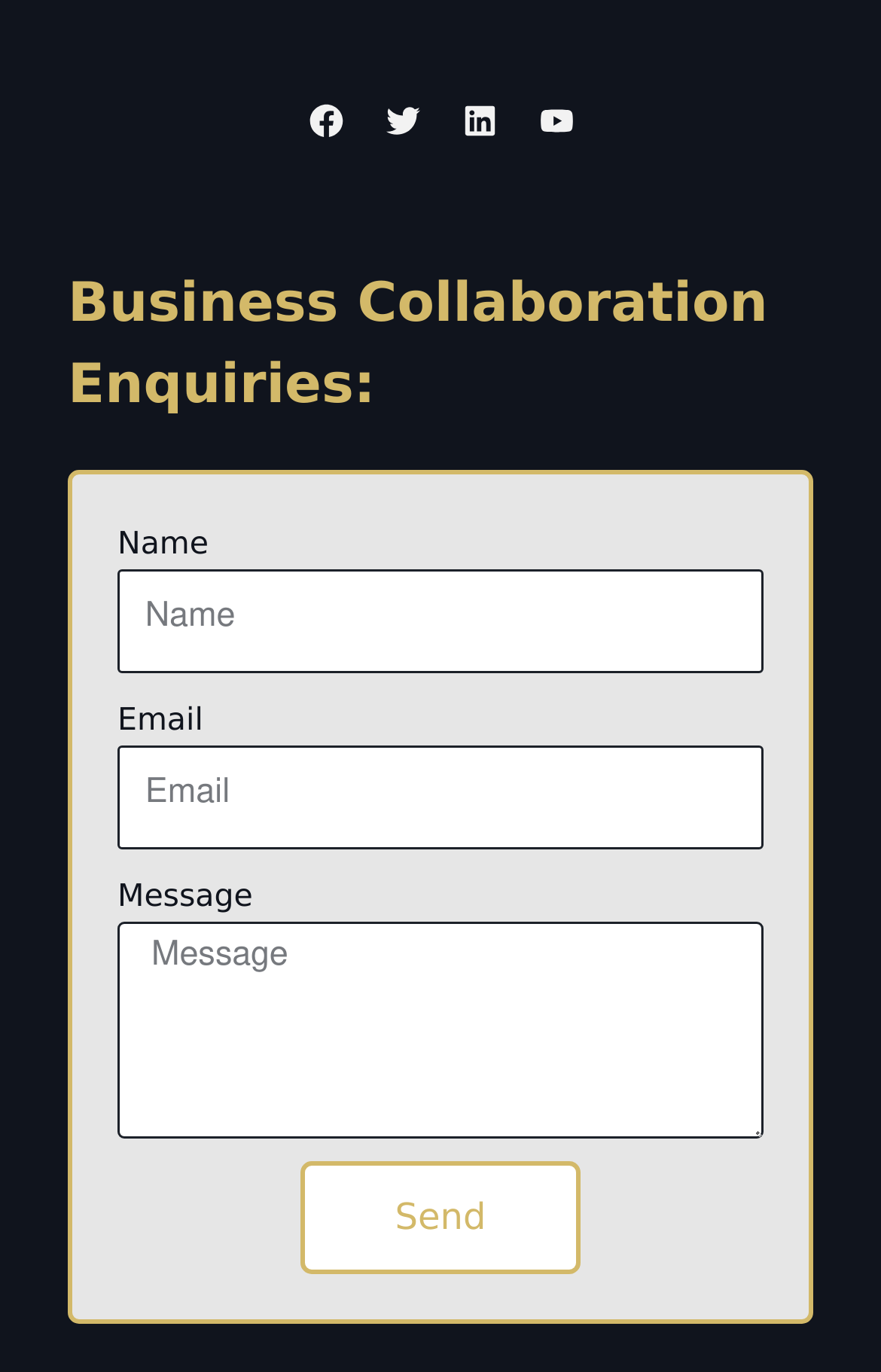Highlight the bounding box coordinates of the element that should be clicked to carry out the following instruction: "Click on Facebook link". The coordinates must be given as four float numbers ranging from 0 to 1, i.e., [left, top, right, bottom].

[0.338, 0.069, 0.4, 0.108]